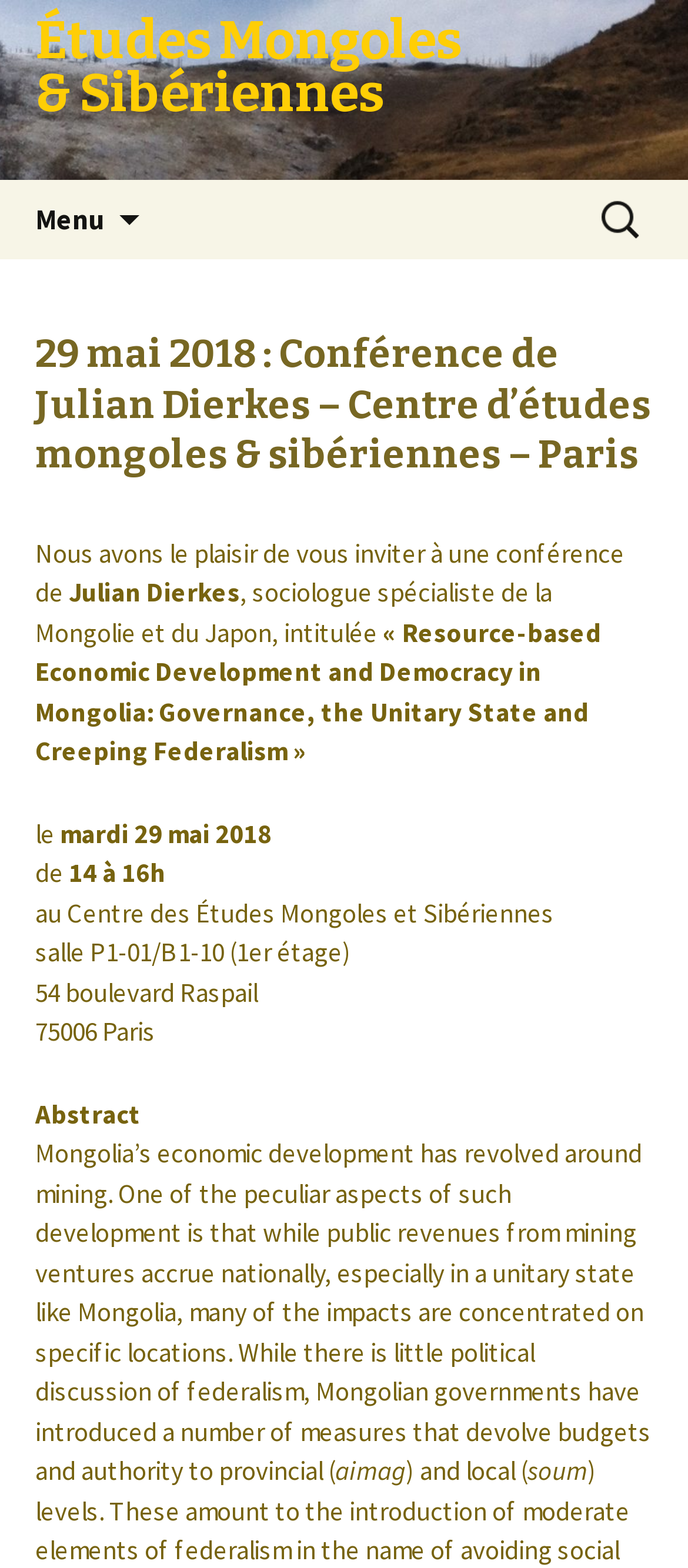Using the description "Menu", locate and provide the bounding box of the UI element.

[0.0, 0.115, 0.203, 0.165]